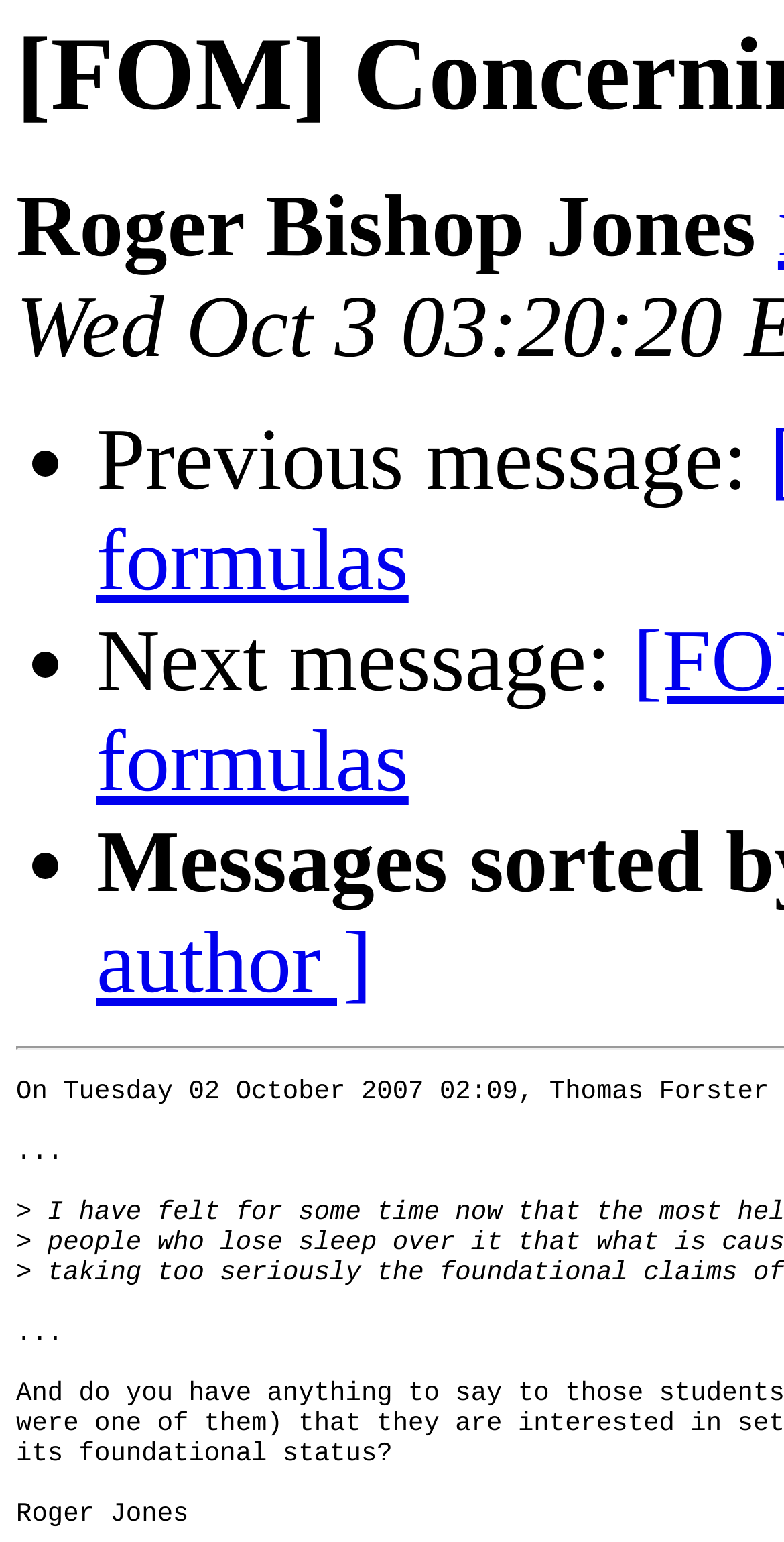Identify and extract the main heading of the webpage.

[FOM] Concerning definition of formulas